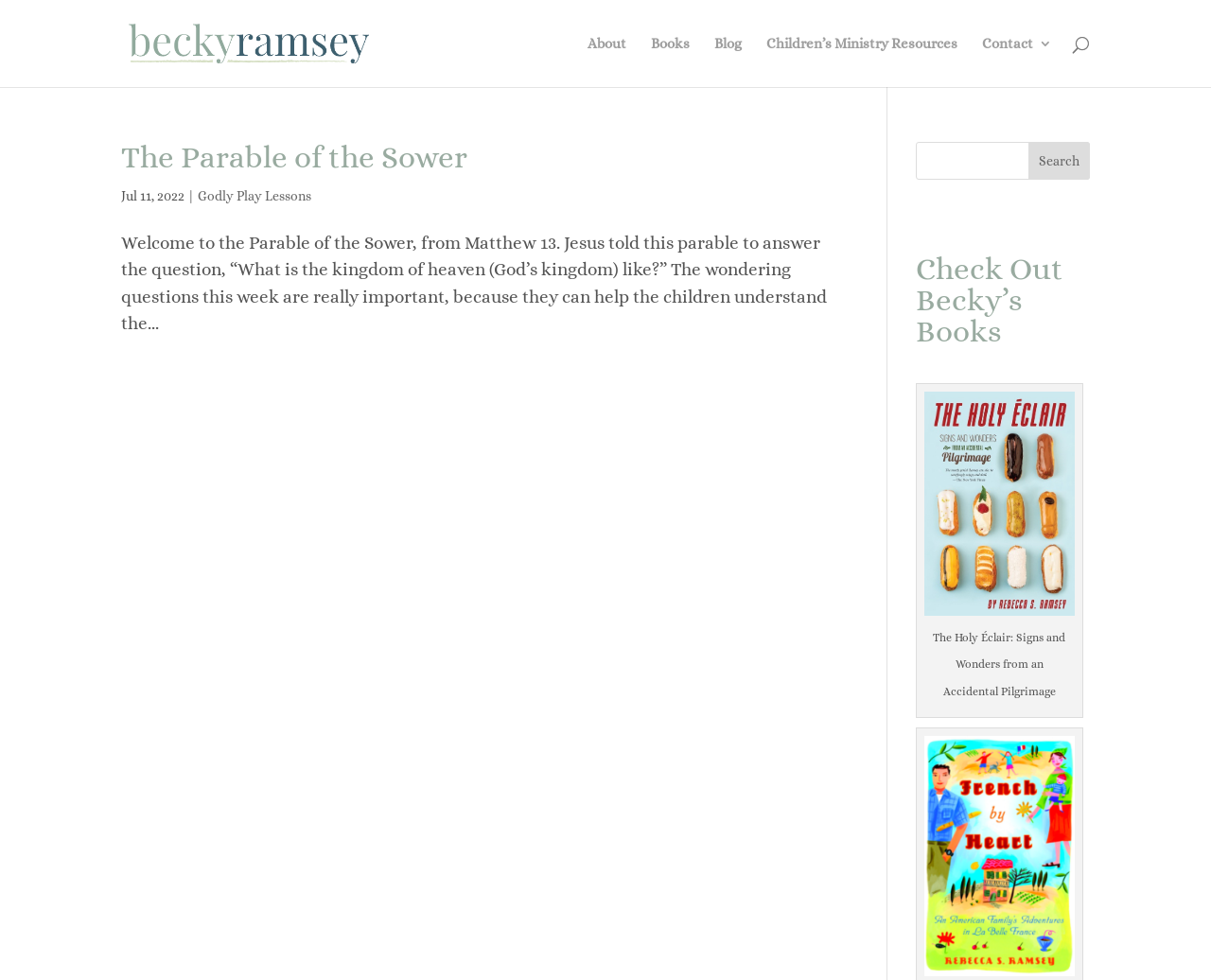Find the bounding box coordinates of the area that needs to be clicked in order to achieve the following instruction: "check out Becky’s book The Holy Éclair". The coordinates should be specified as four float numbers between 0 and 1, i.e., [left, top, right, bottom].

[0.763, 0.612, 0.887, 0.633]